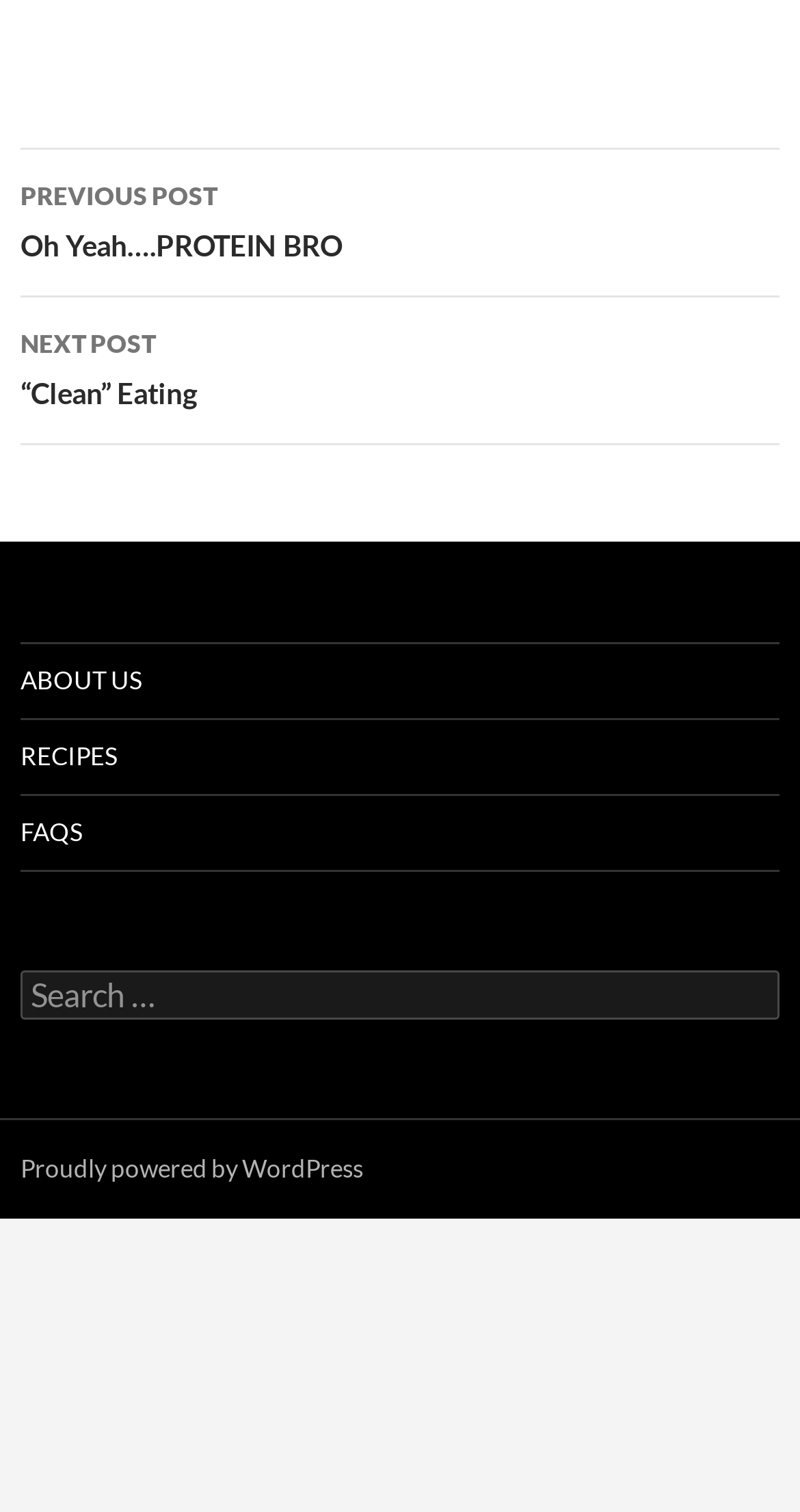Please identify the coordinates of the bounding box that should be clicked to fulfill this instruction: "go to faqs page".

[0.026, 0.527, 0.974, 0.576]